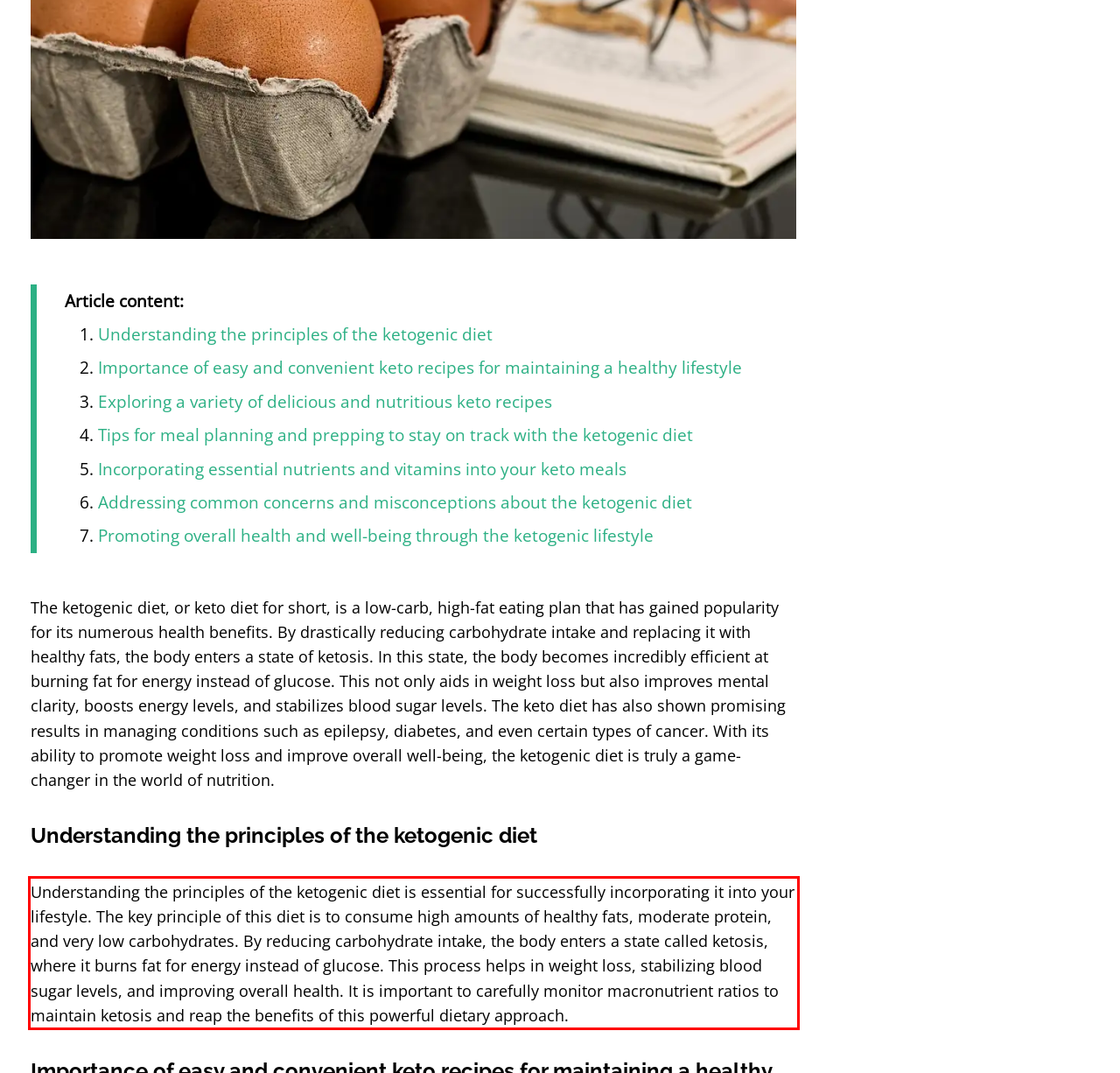You are given a screenshot showing a webpage with a red bounding box. Perform OCR to capture the text within the red bounding box.

Understanding the principles of the ketogenic diet is essential for successfully incorporating it into your lifestyle. The key principle of this diet is to consume high amounts of healthy fats, moderate protein, and very low carbohydrates. By reducing carbohydrate intake, the body enters a state called ketosis, where it burns fat for energy instead of glucose. This process helps in weight loss, stabilizing blood sugar levels, and improving overall health. It is important to carefully monitor macronutrient ratios to maintain ketosis and reap the benefits of this powerful dietary approach.